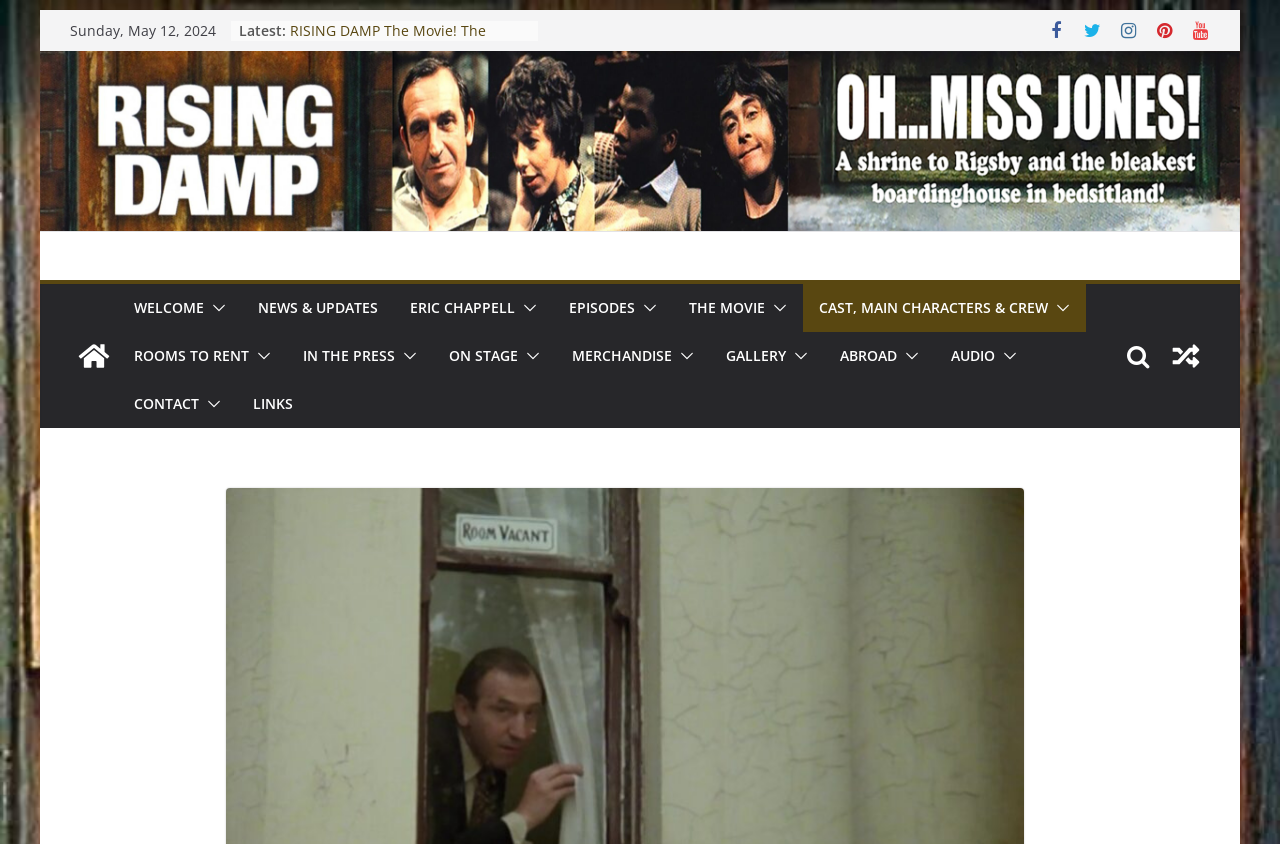Please pinpoint the bounding box coordinates for the region I should click to adhere to this instruction: "Go to the episode guide".

[0.227, 0.073, 0.4, 0.096]